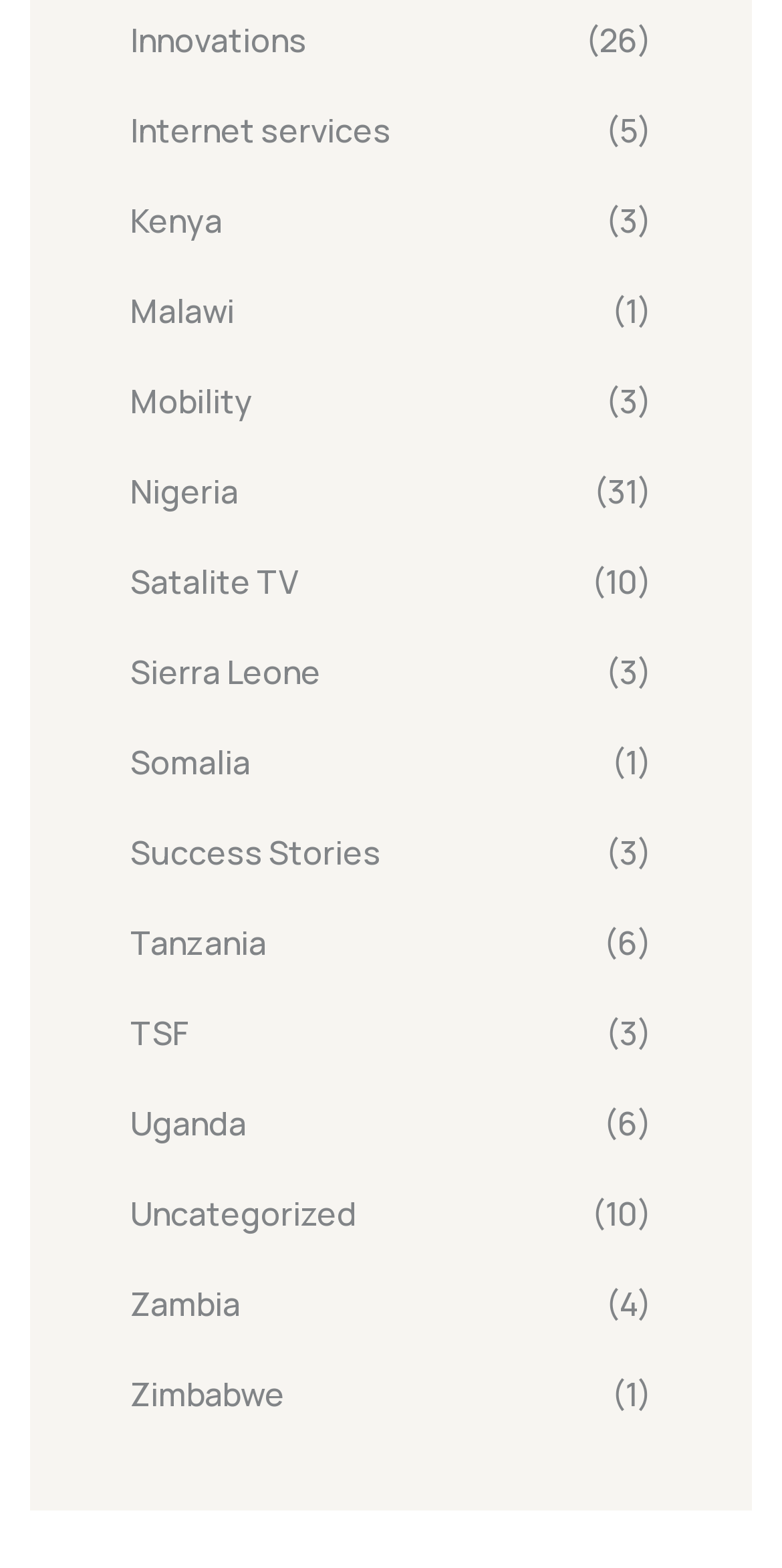Predict the bounding box coordinates of the UI element that matches this description: "Sierra Leone". The coordinates should be in the format [left, top, right, bottom] with each value between 0 and 1.

[0.167, 0.41, 0.41, 0.448]